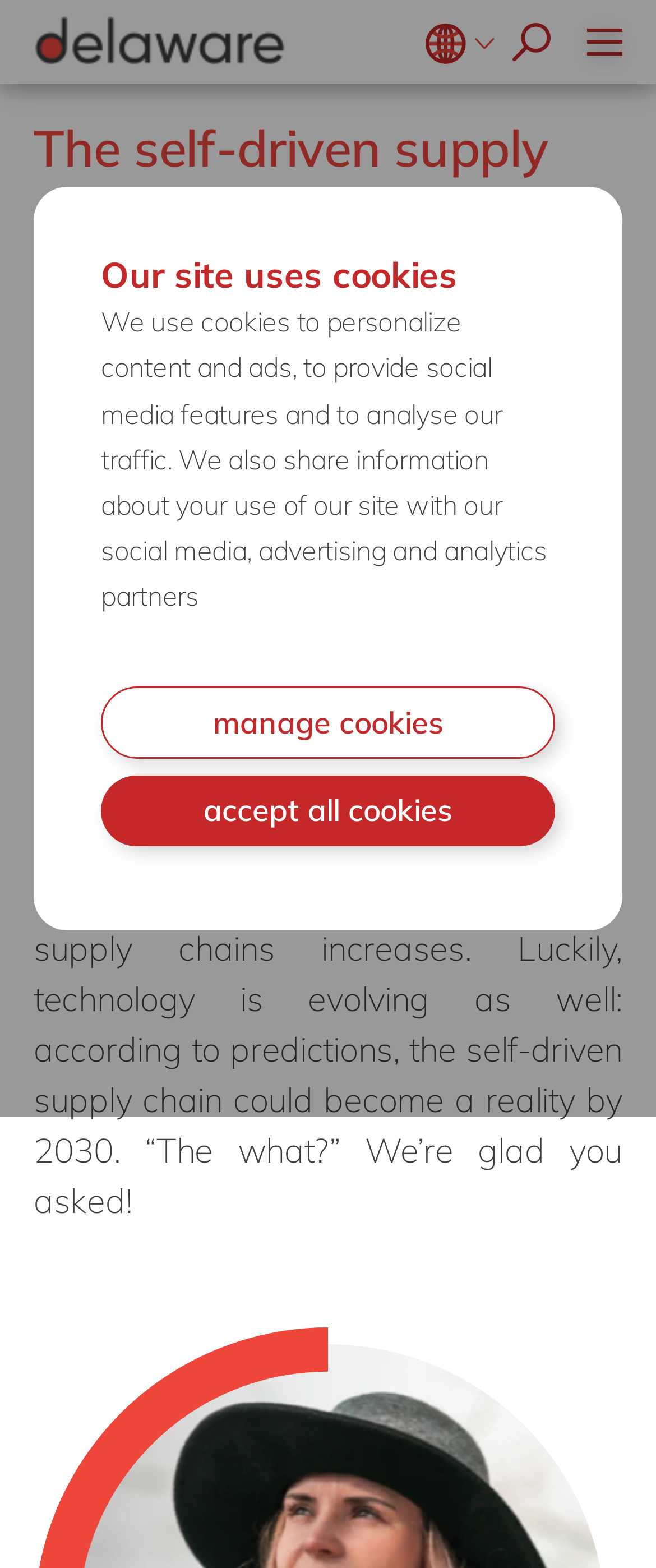Locate the bounding box coordinates of the clickable region necessary to complete the following instruction: "Go to Belgium page". Provide the coordinates in the format of four float numbers between 0 and 1, i.e., [left, top, right, bottom].

[0.0, 0.052, 0.142, 0.071]